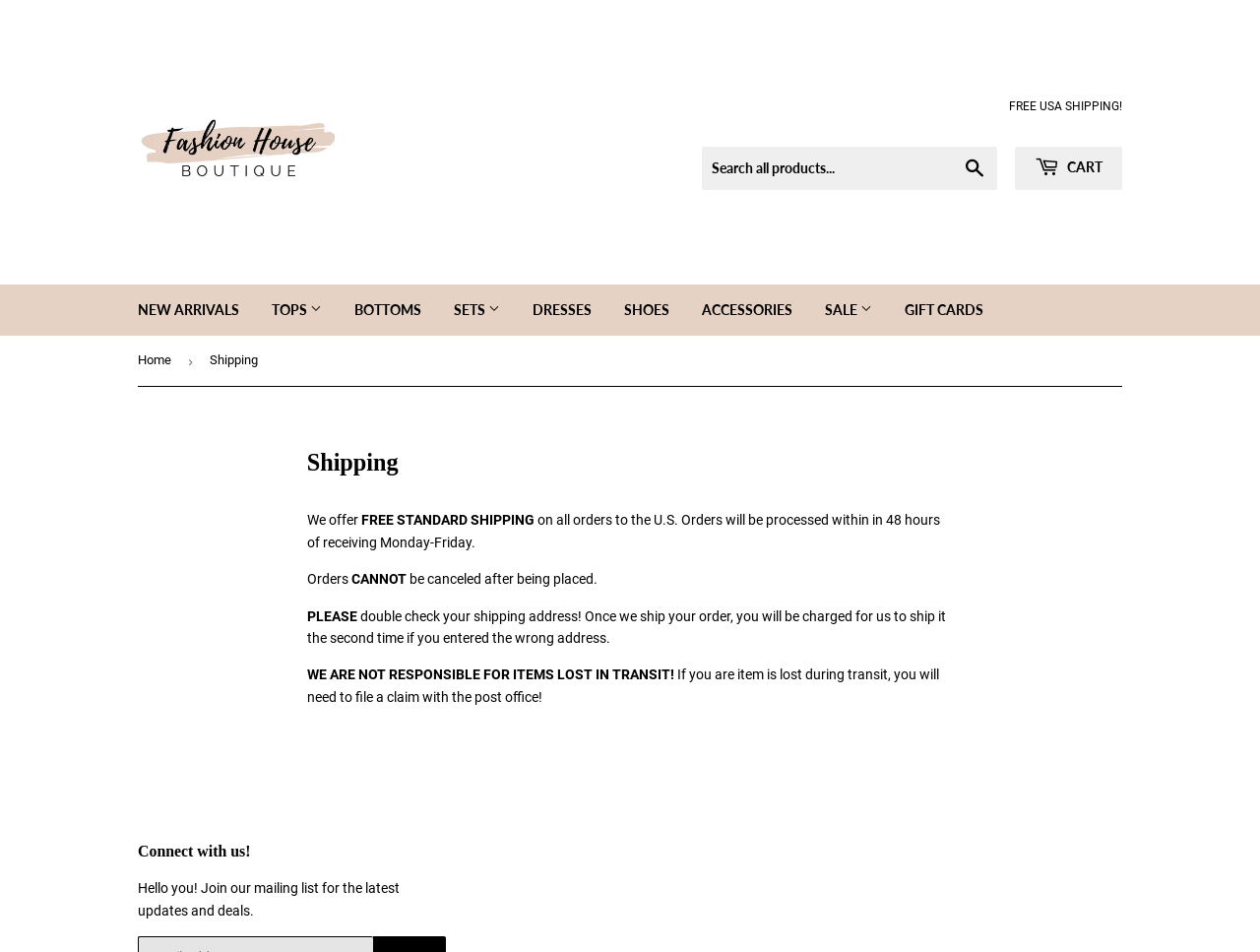How long does it take to process orders?
Provide a one-word or short-phrase answer based on the image.

48 hours